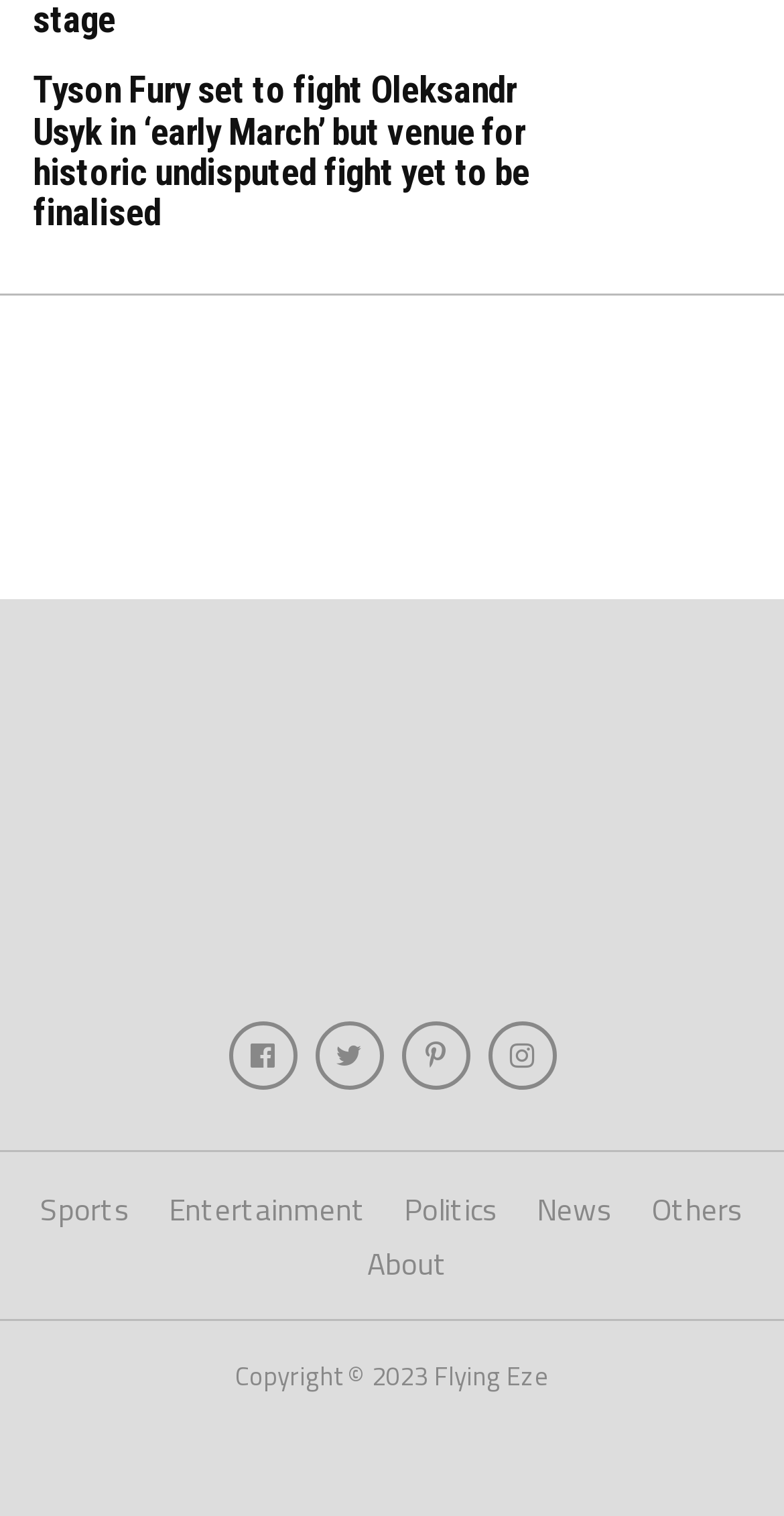Identify the bounding box coordinates of the specific part of the webpage to click to complete this instruction: "Visit Facebook".

[0.291, 0.674, 0.378, 0.719]